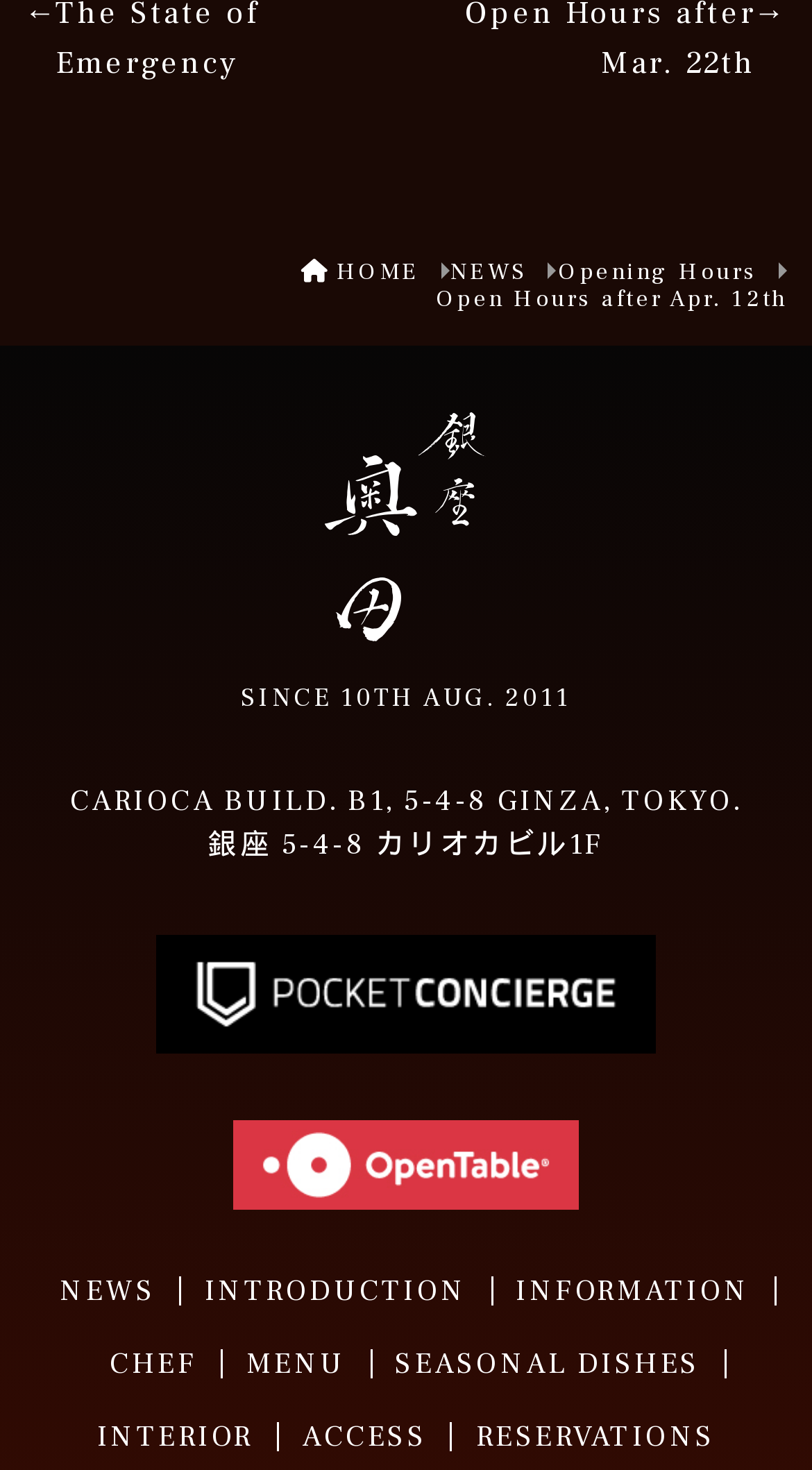Use a single word or phrase to answer this question: 
What is the date mentioned on the webpage?

10TH AUG. 2011